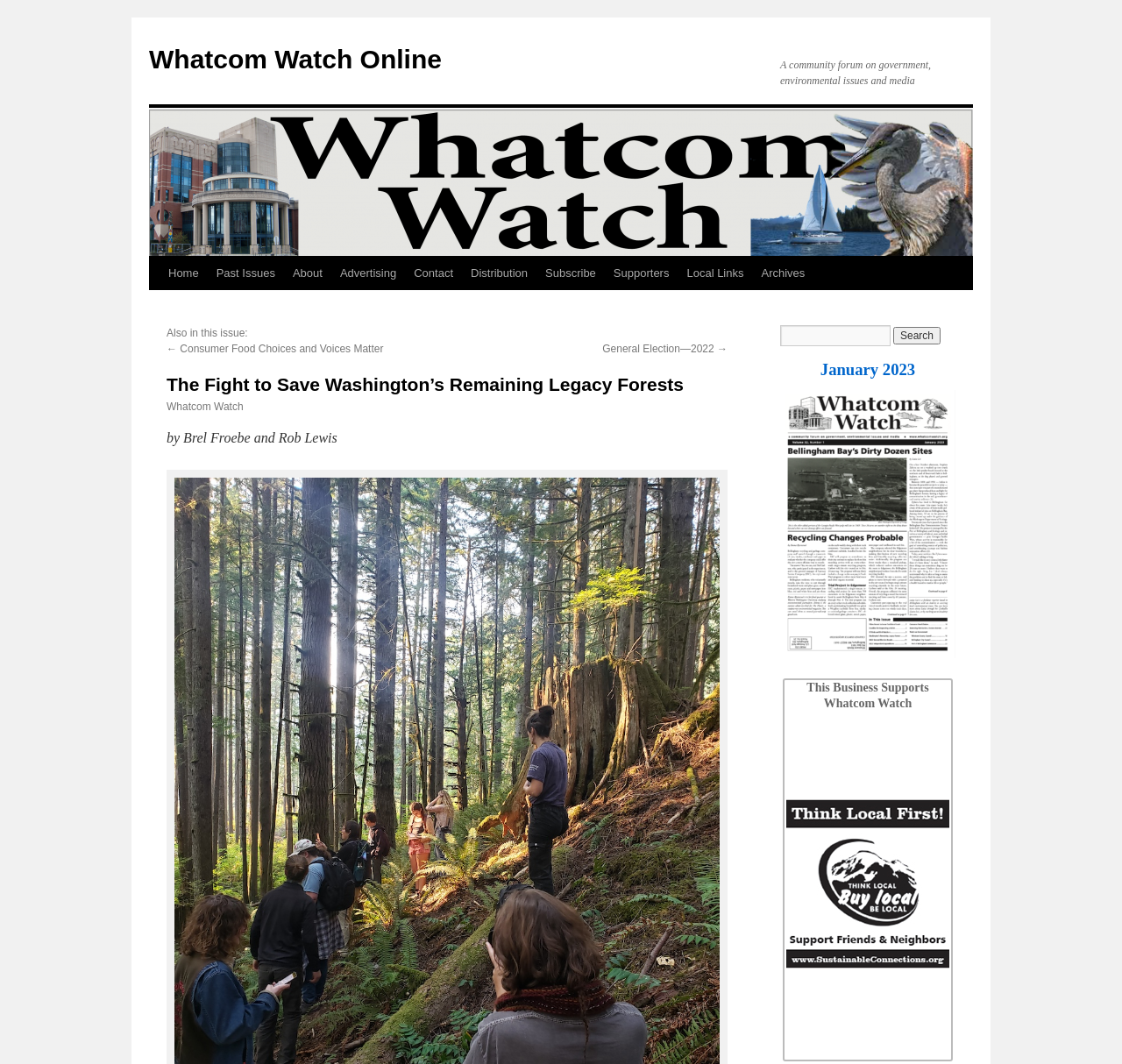Find the bounding box coordinates of the clickable region needed to perform the following instruction: "View the January 2023 issue". The coordinates should be provided as four float numbers between 0 and 1, i.e., [left, top, right, bottom].

[0.731, 0.339, 0.816, 0.356]